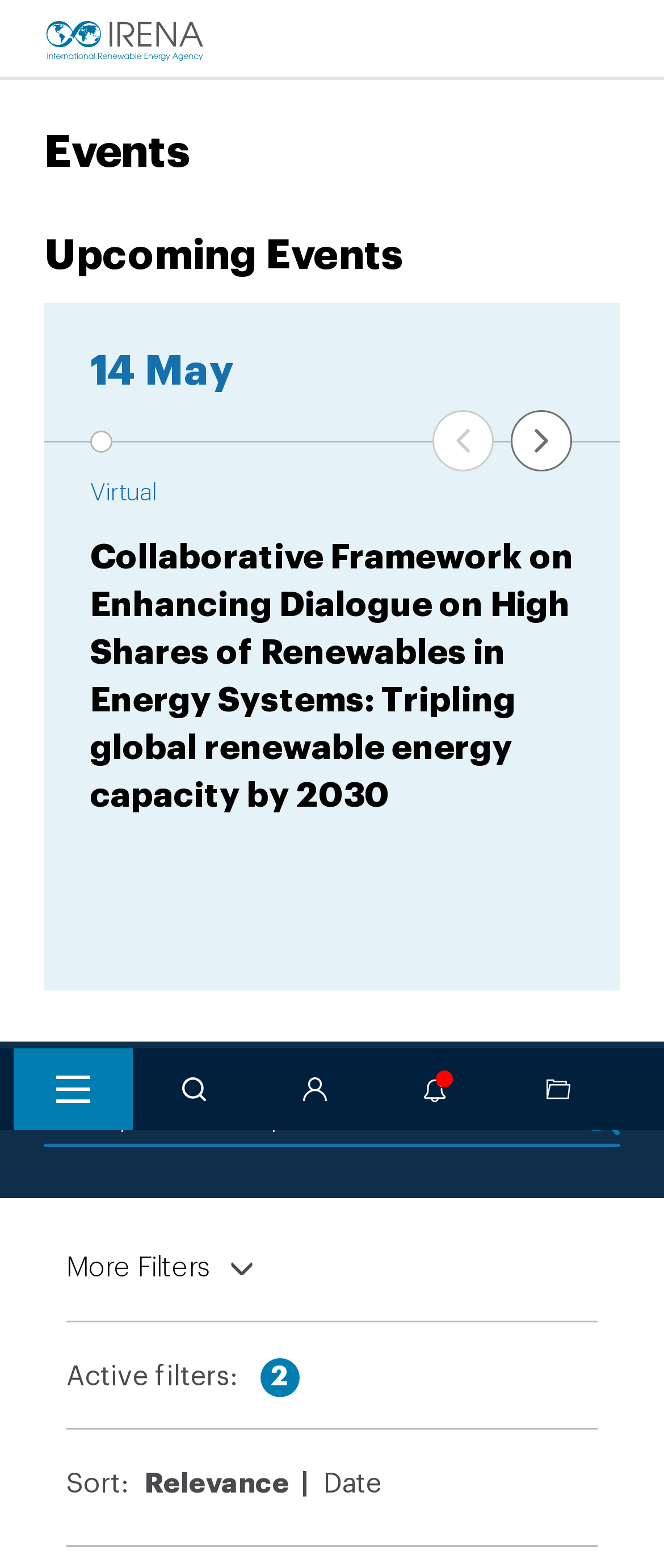Please locate the UI element described by "name="query" placeholder="Enter your search phrase..."" and provide its bounding box coordinates.

[0.067, 0.697, 0.869, 0.729]